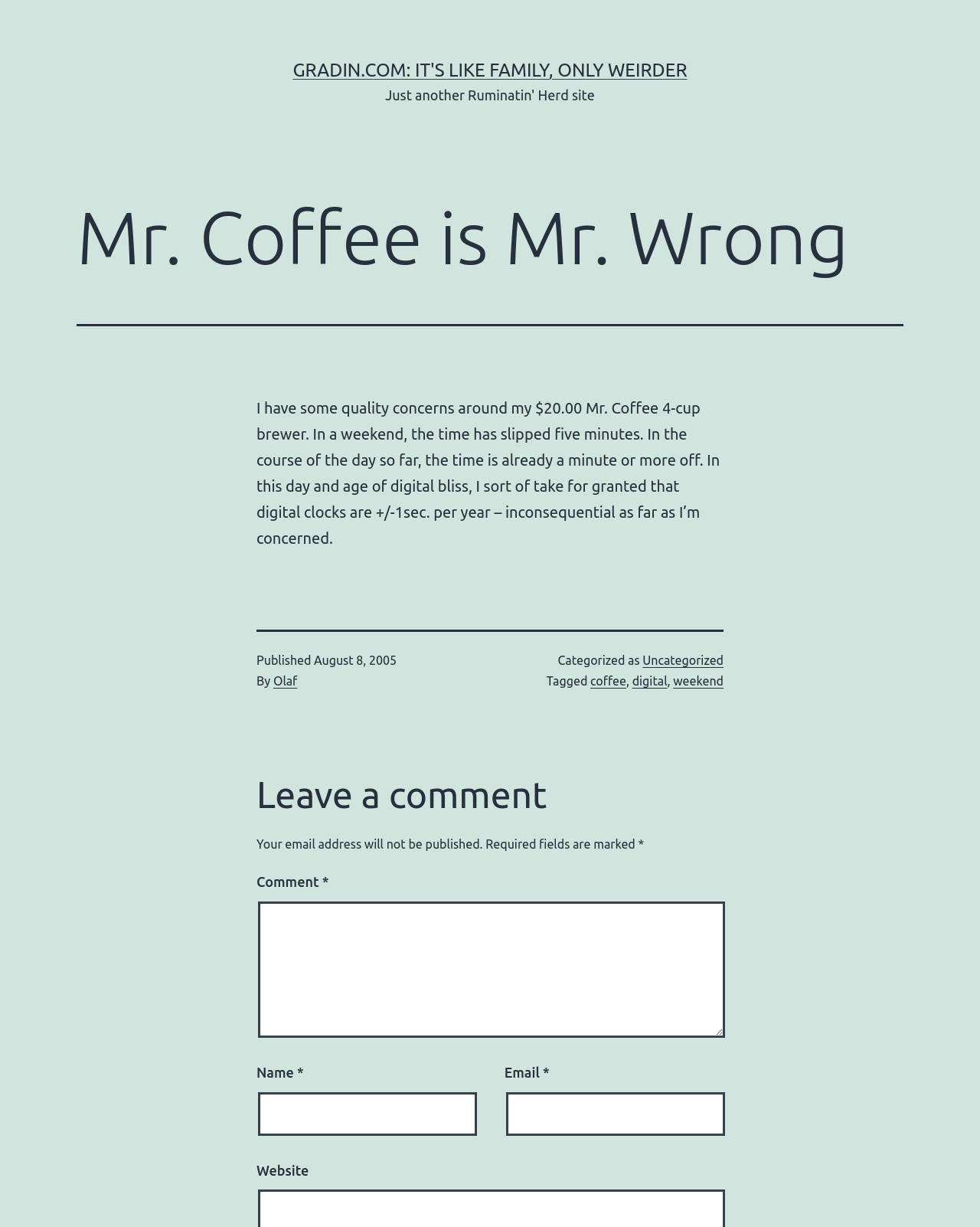Utilize the details in the image to give a detailed response to the question: What is the purpose of the textbox at the bottom?

The purpose of the textbox at the bottom can be inferred from the heading element above it, which says 'Leave a comment', and the surrounding text that says 'Your email address will not be published.' and 'Required fields are marked *'.